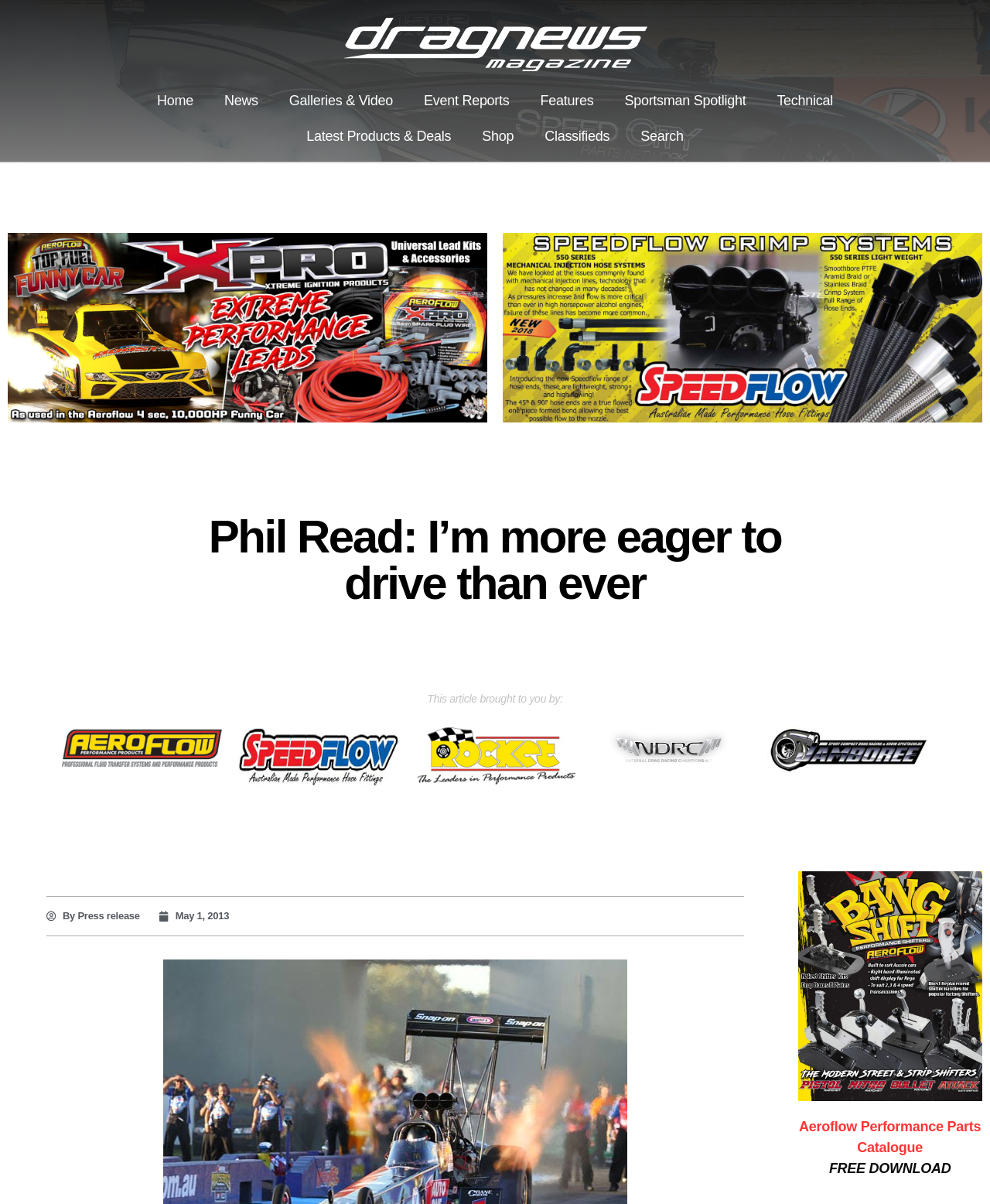Can you determine the main header of this webpage?

Phil Read: I’m more eager to drive than ever